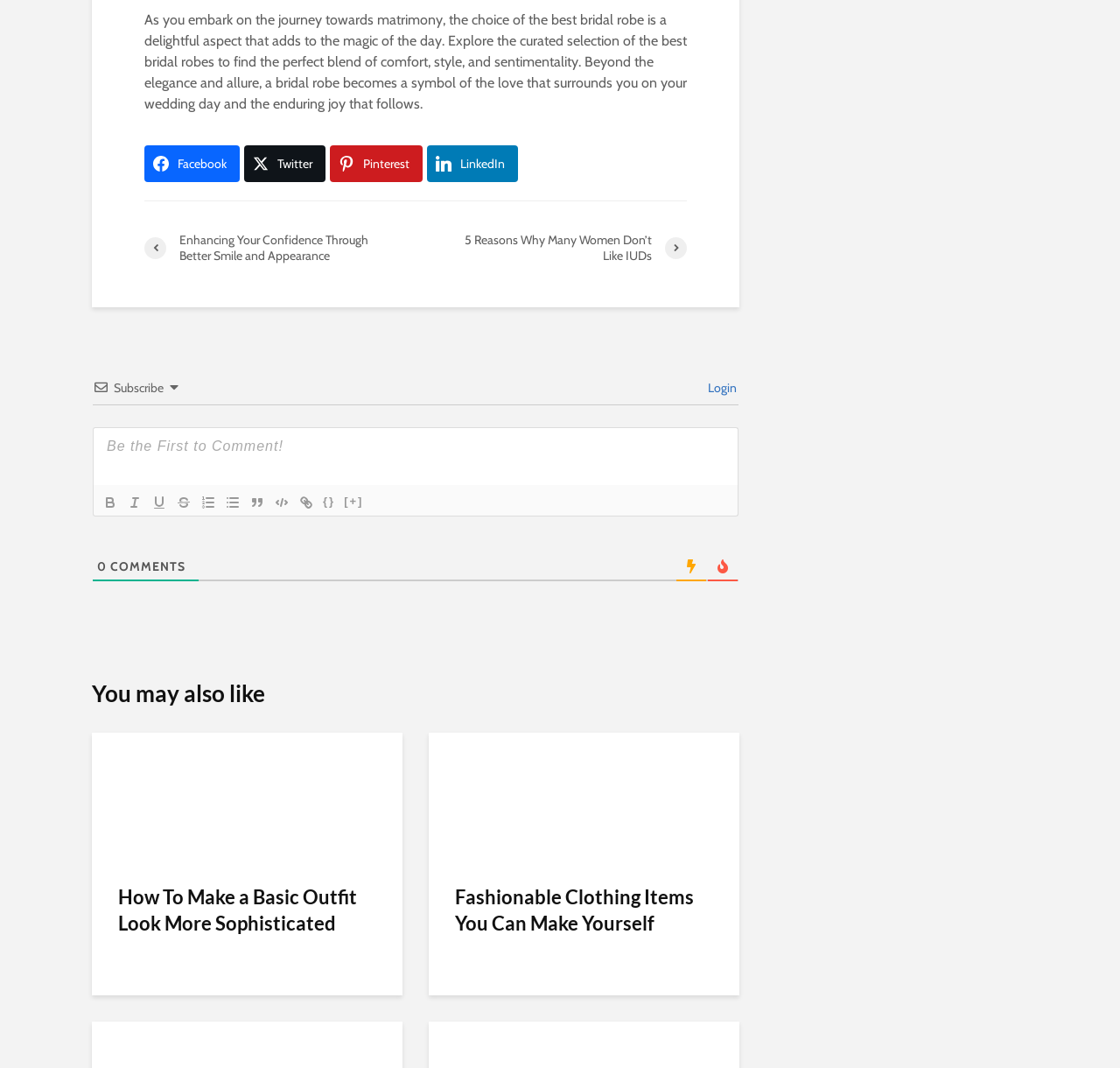Determine the bounding box of the UI element mentioned here: "parent_node: {} title="Underline"". The coordinates must be in the format [left, top, right, bottom] with values ranging from 0 to 1.

[0.131, 0.461, 0.153, 0.48]